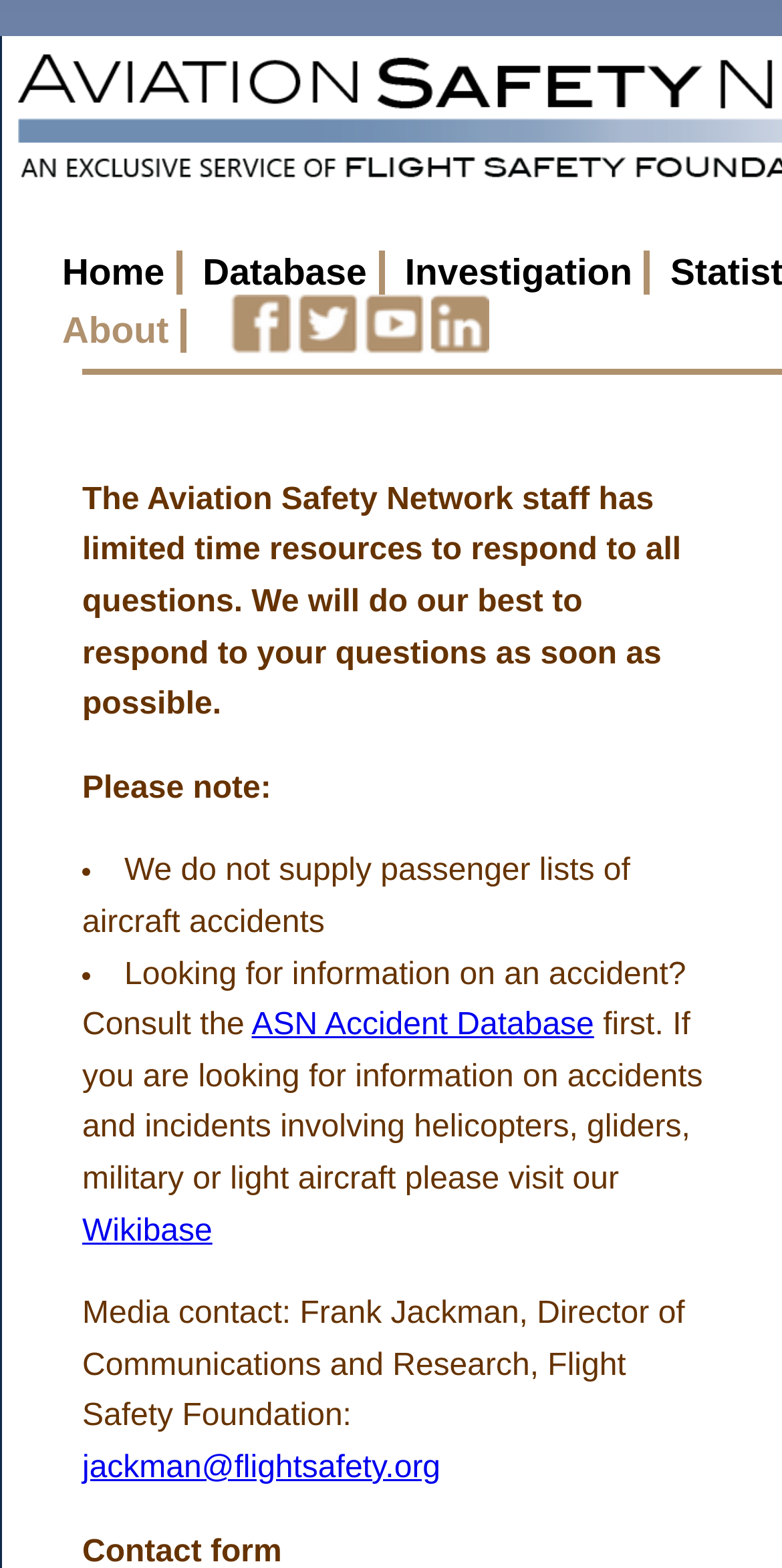Articulate a detailed summary of the webpage's content and design.

The webpage is about the Aviation Safety Network, with a top navigation menu consisting of five links: "Home", "Database", "Investigation", and "About", aligned horizontally across the top of the page. Below the navigation menu, there is a small image related to ASN on social media.

The main content of the page is divided into two sections. The first section is a notice from the Aviation Safety Network staff, stating that they have limited time resources to respond to questions and will do their best to respond as soon as possible. This notice is positioned near the top of the page, taking up about a quarter of the page's height.

The second section is a list of notes, marked by bullet points, providing information on what the Aviation Safety Network does not supply, such as passenger lists of aircraft accidents. This list is positioned below the notice, taking up about half of the page's height. The list includes three bullet points, with the first two points providing information on what is not supplied, and the third point directing users to the ASN Accident Database for information on accidents. There is also a link to the Wikibase for information on accidents and incidents involving helicopters, gliders, military, or light aircraft.

At the bottom of the page, there is a media contact section, providing the name and email address of Frank Jackman, Director of Communications and Research at the Flight Safety Foundation.